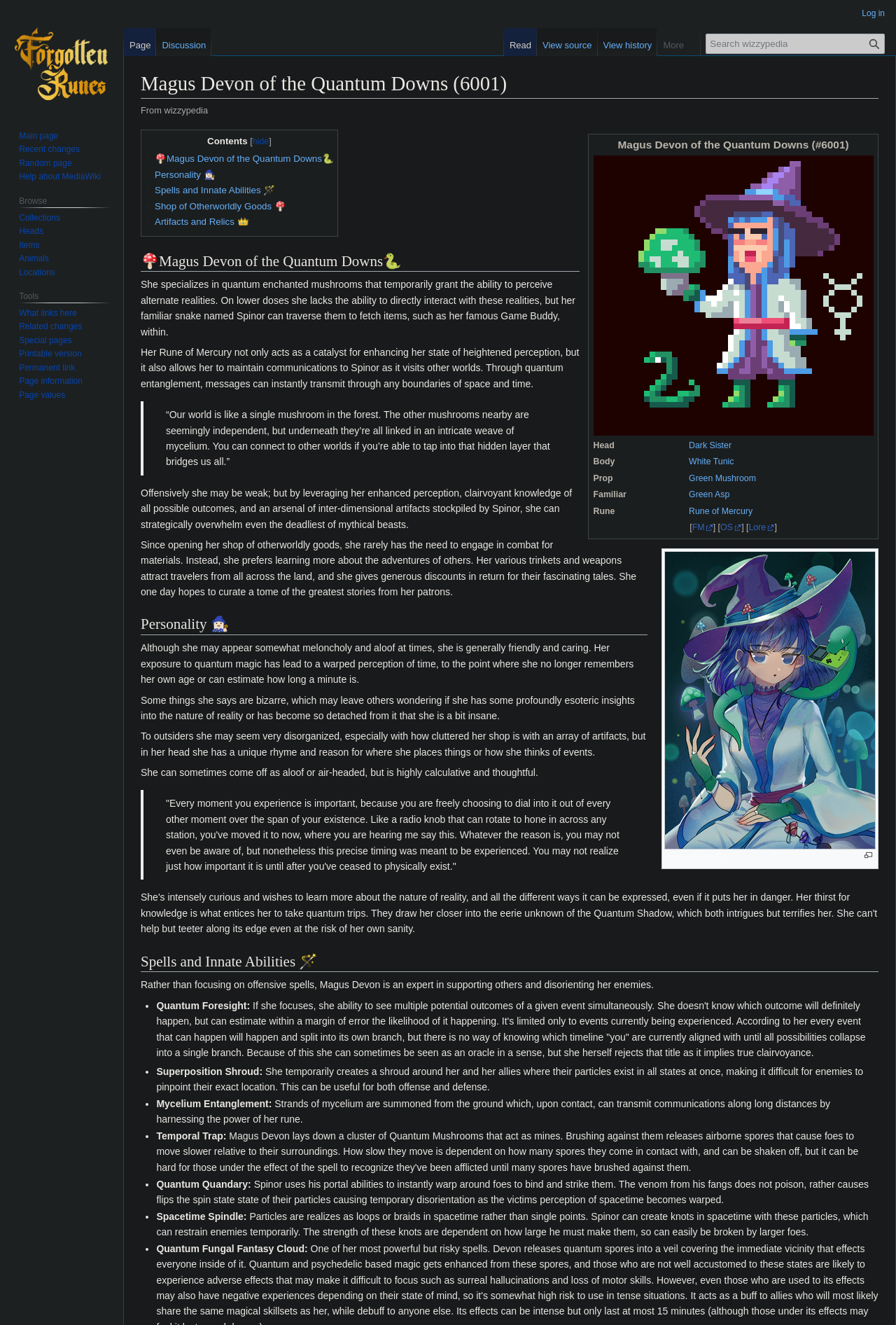Please use the details from the image to answer the following question comprehensively:
What is the effect of Spinor's venom on enemies?

According to the webpage, the venom from Spinor's fangs causes temporary disorientation in enemies, as it flips the spin state of their particles, warping their perception of spacetime.